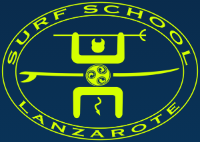Using the information from the screenshot, answer the following question thoroughly:
Where is the surf school located?

The location of the surf school is prominently displayed at the bottom of the logo, with 'LANZAROTE' written in a clear and bold font, indicating that the school is based in Lanzarote.